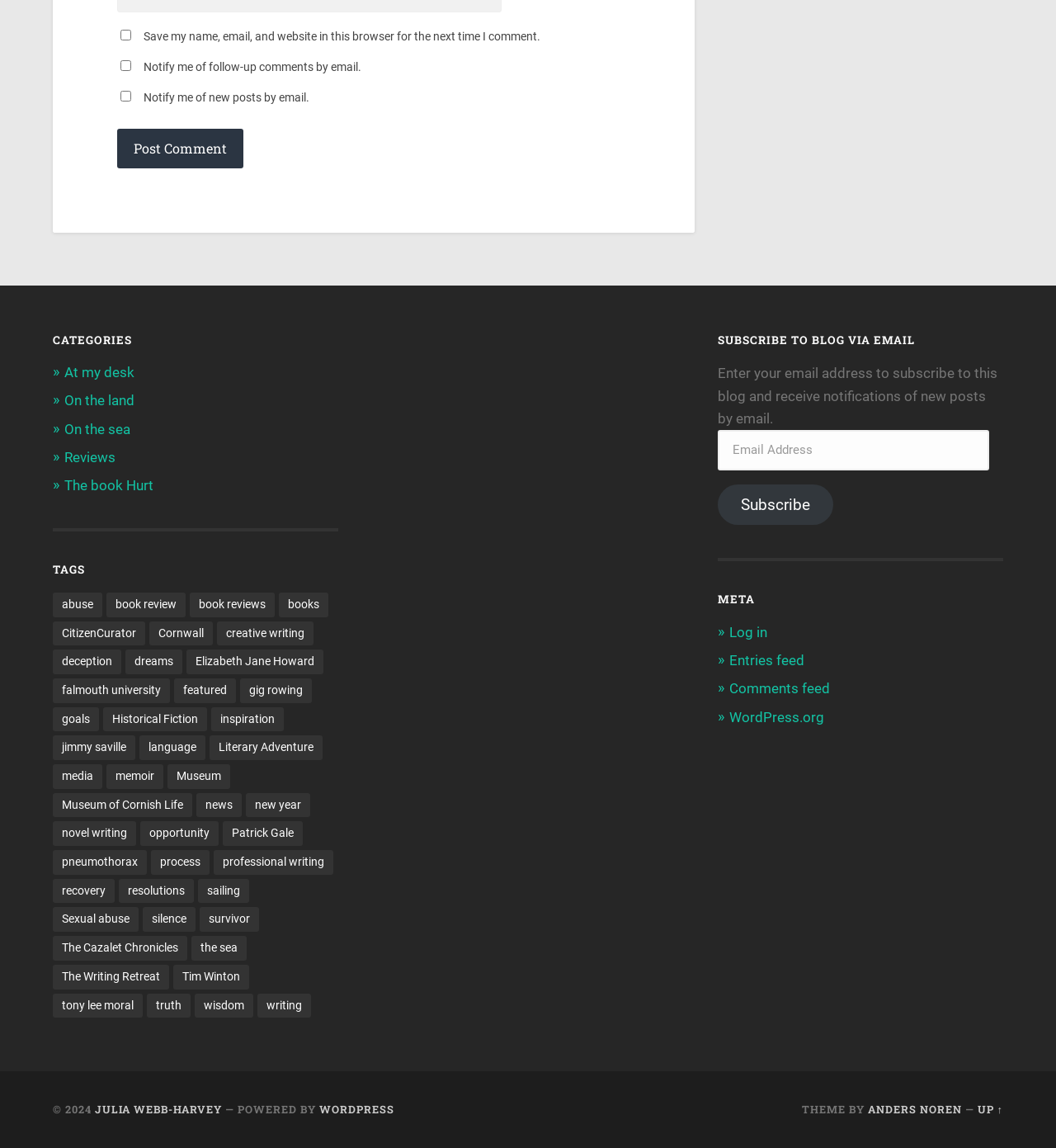Using the webpage screenshot, locate the HTML element that fits the following description and provide its bounding box: "Museum of Cornish Life".

[0.05, 0.691, 0.182, 0.712]